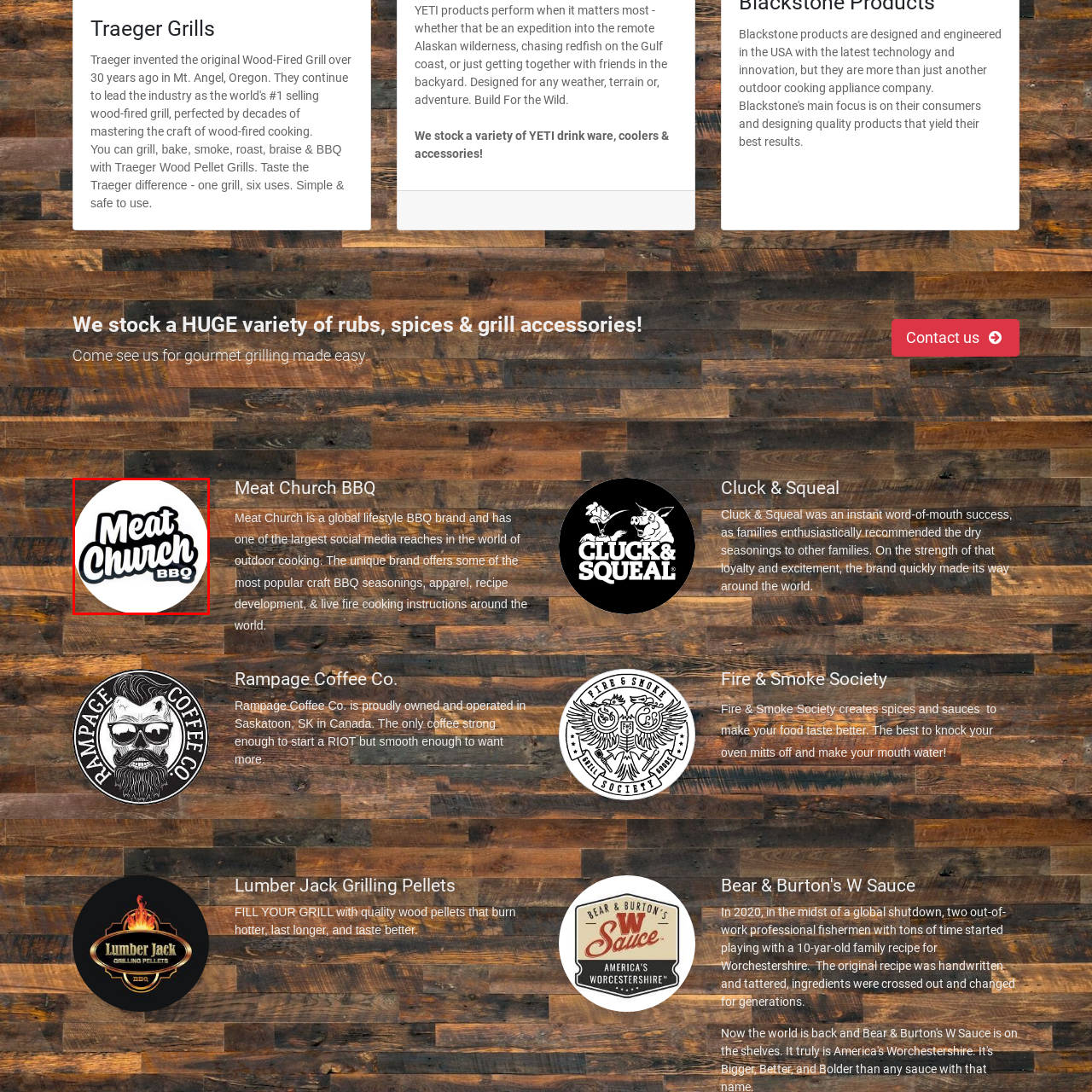Inspect the image surrounded by the red border and give a one-word or phrase answer to the question:
What is the primary focus of Meat Church BBQ's social media content?

Recipes and grilling techniques